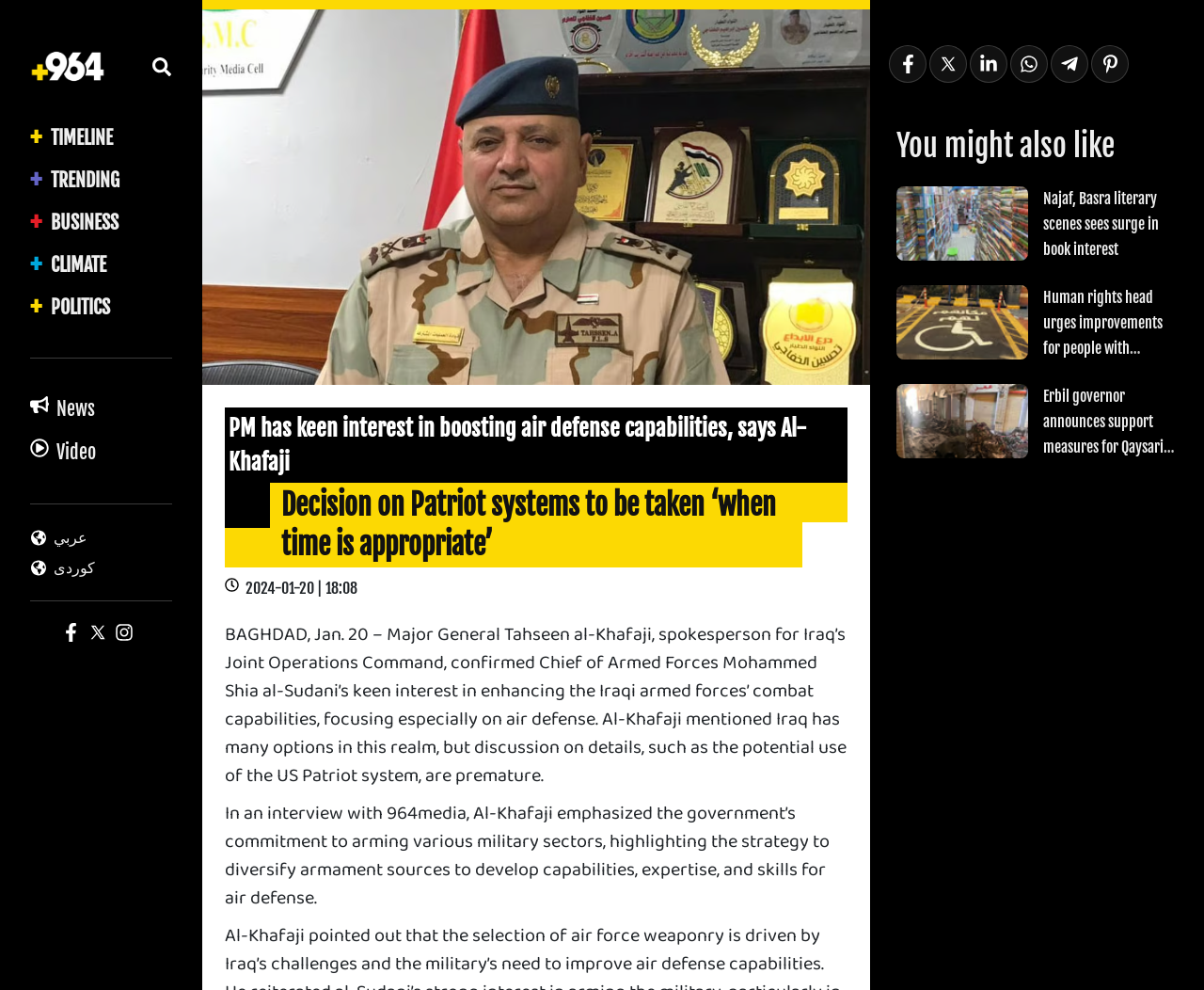Find the bounding box coordinates of the area to click in order to follow the instruction: "Go to the News page".

[0.025, 0.392, 0.08, 0.435]